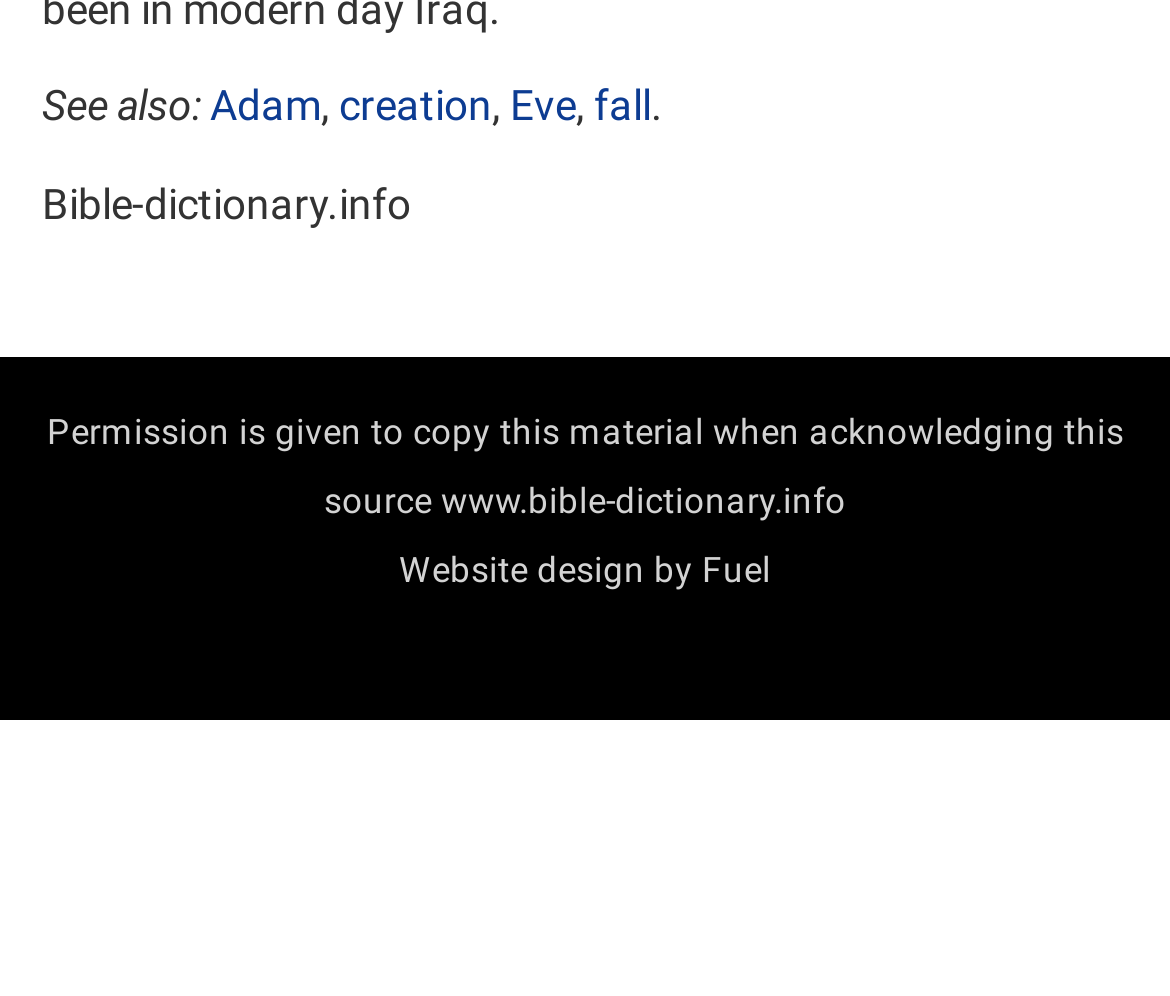For the given element description Adam, determine the bounding box coordinates of the UI element. The coordinates should follow the format (top-left x, top-left y, bottom-right x, bottom-right y) and be within the range of 0 to 1.

[0.179, 0.083, 0.274, 0.131]